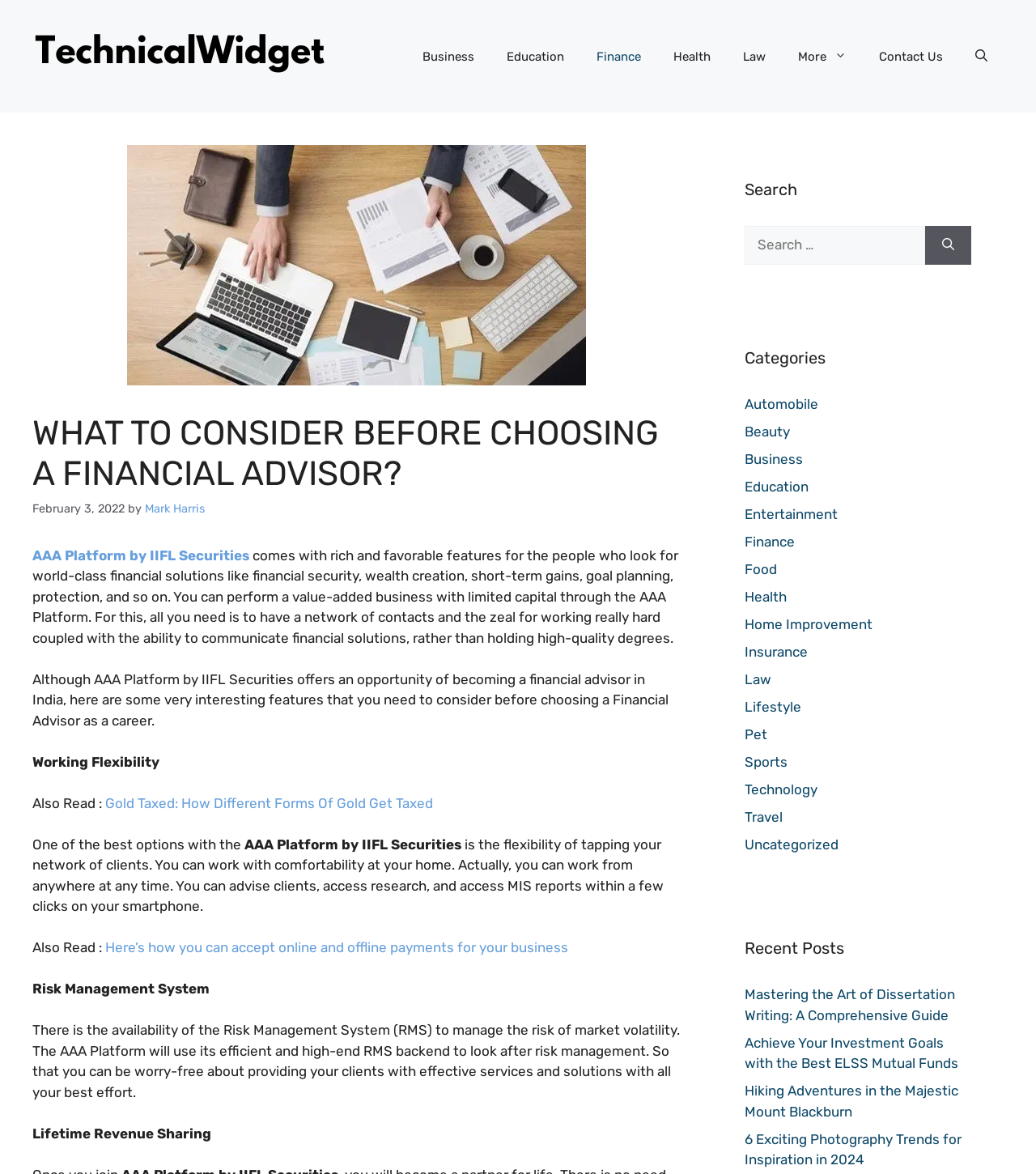Based on the image, provide a detailed response to the question:
What is the flexibility offered by the AAA Platform?

The webpage mentions that one of the best options with the AAA Platform is the flexibility of tapping your network of clients, allowing you to work with comfortability at your home or anywhere at any time.